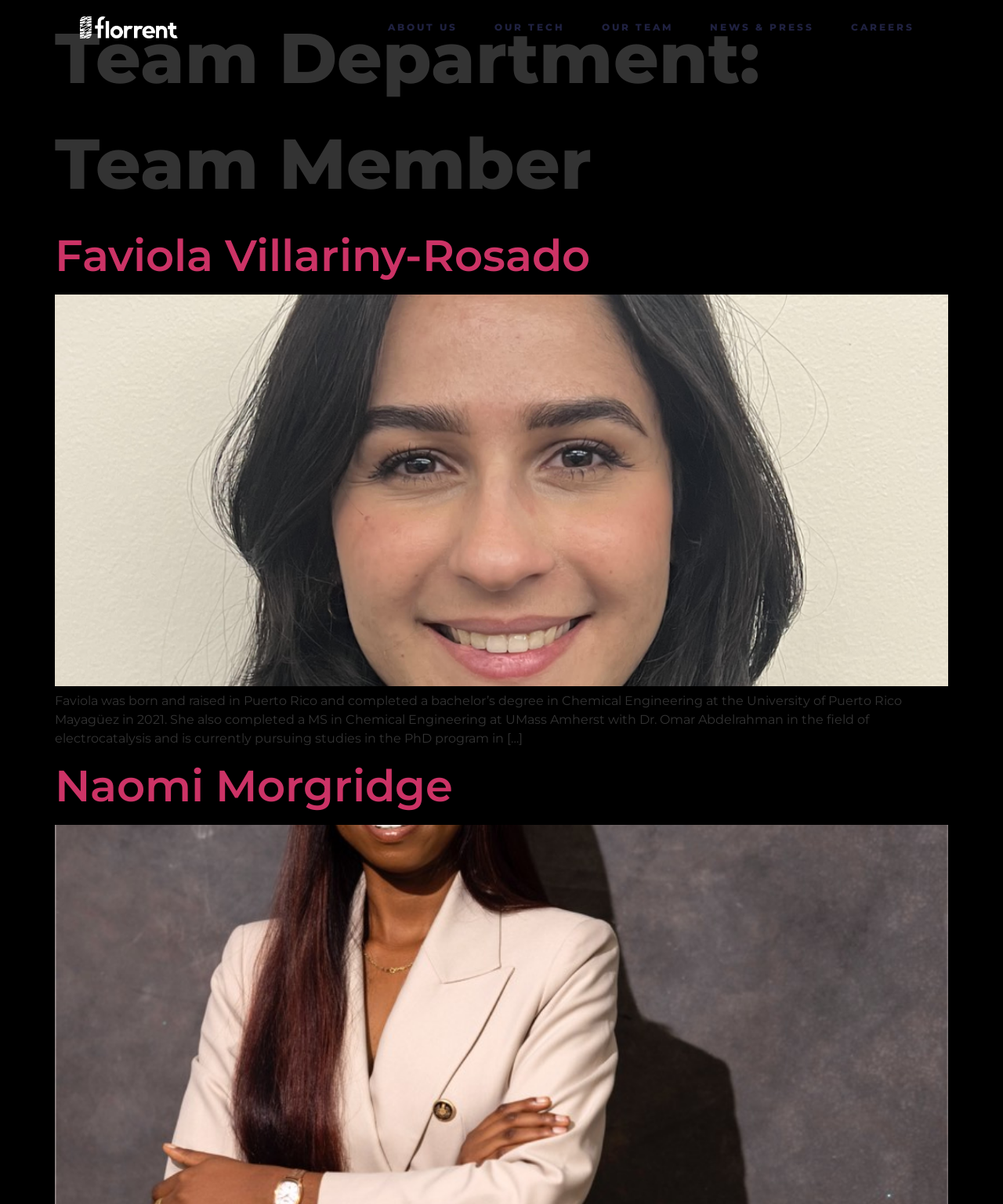Please identify the bounding box coordinates of the area that needs to be clicked to fulfill the following instruction: "read Naomi Morgridge's bio."

[0.055, 0.63, 0.452, 0.674]